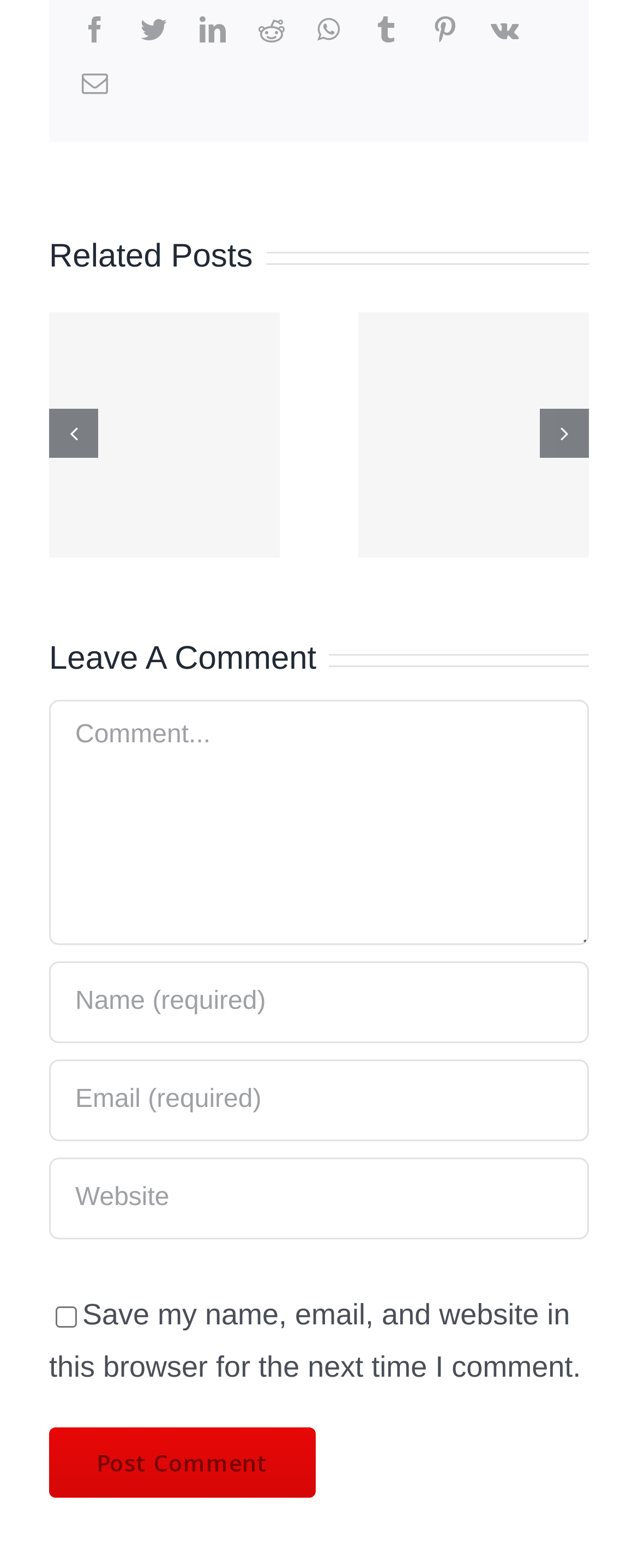Using the format (top-left x, top-left y, bottom-right x, bottom-right y), provide the bounding box coordinates for the described UI element. All values should be floating point numbers between 0 and 1: parent_node: Comment name="comment" placeholder="Comment..."

[0.077, 0.446, 0.923, 0.603]